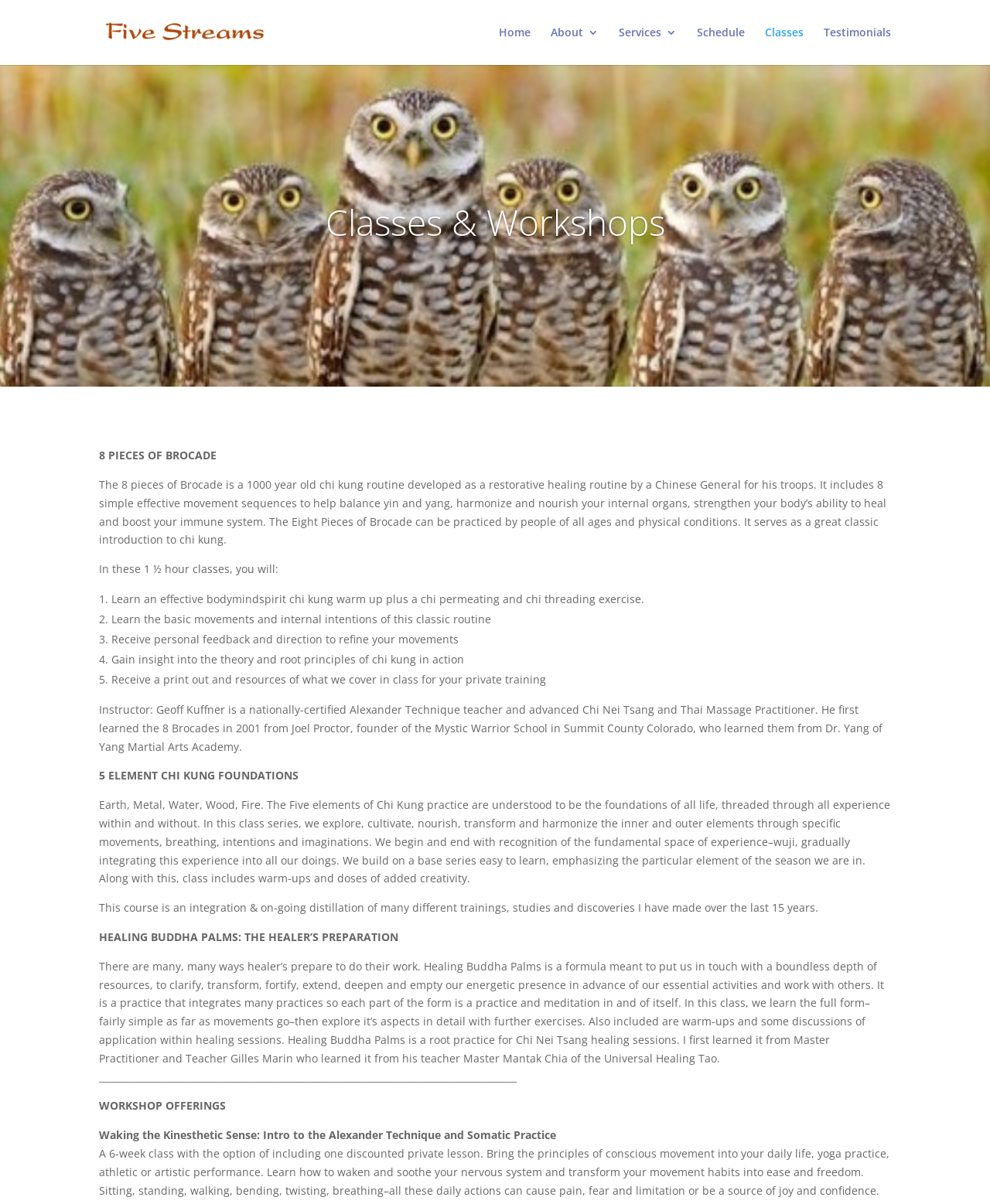What is the focus of the '5 ELEMENT CHI KUNG FOUNDATIONS' class?
Look at the image and respond with a one-word or short phrase answer.

Five elements of Chi Kung